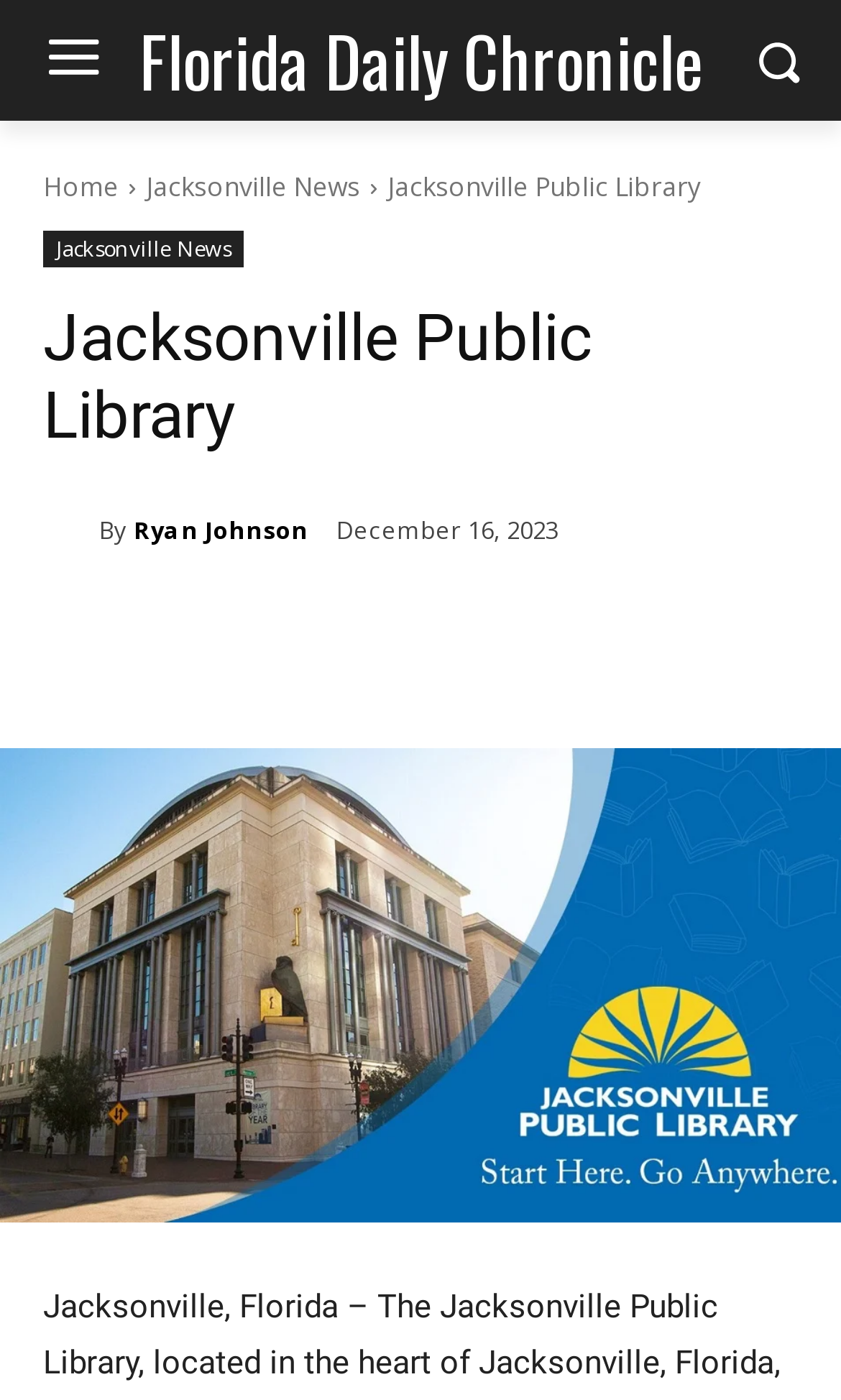How many social media links are there?
Can you offer a detailed and complete answer to this question?

There are five social media links, represented by the link elements with Unicode characters '', '', '', '', and '' at coordinates [0.213, 0.427, 0.315, 0.488], [0.331, 0.427, 0.433, 0.488], [0.449, 0.427, 0.551, 0.488], [0.567, 0.427, 0.669, 0.488], and [0.685, 0.427, 0.787, 0.488] respectively.